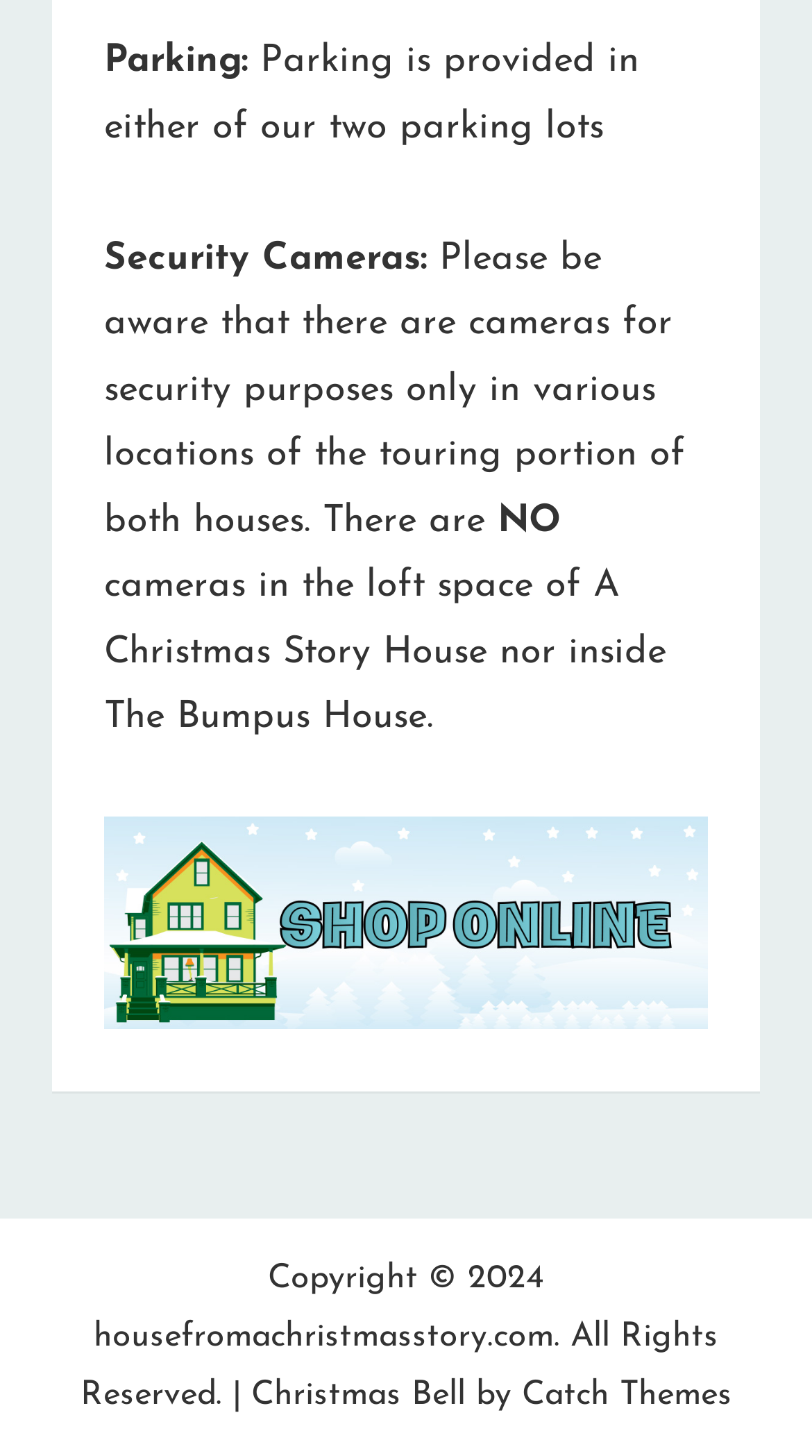From the webpage screenshot, predict the bounding box coordinates (top-left x, top-left y, bottom-right x, bottom-right y) for the UI element described here: Catch Themes

[0.642, 0.947, 0.901, 0.97]